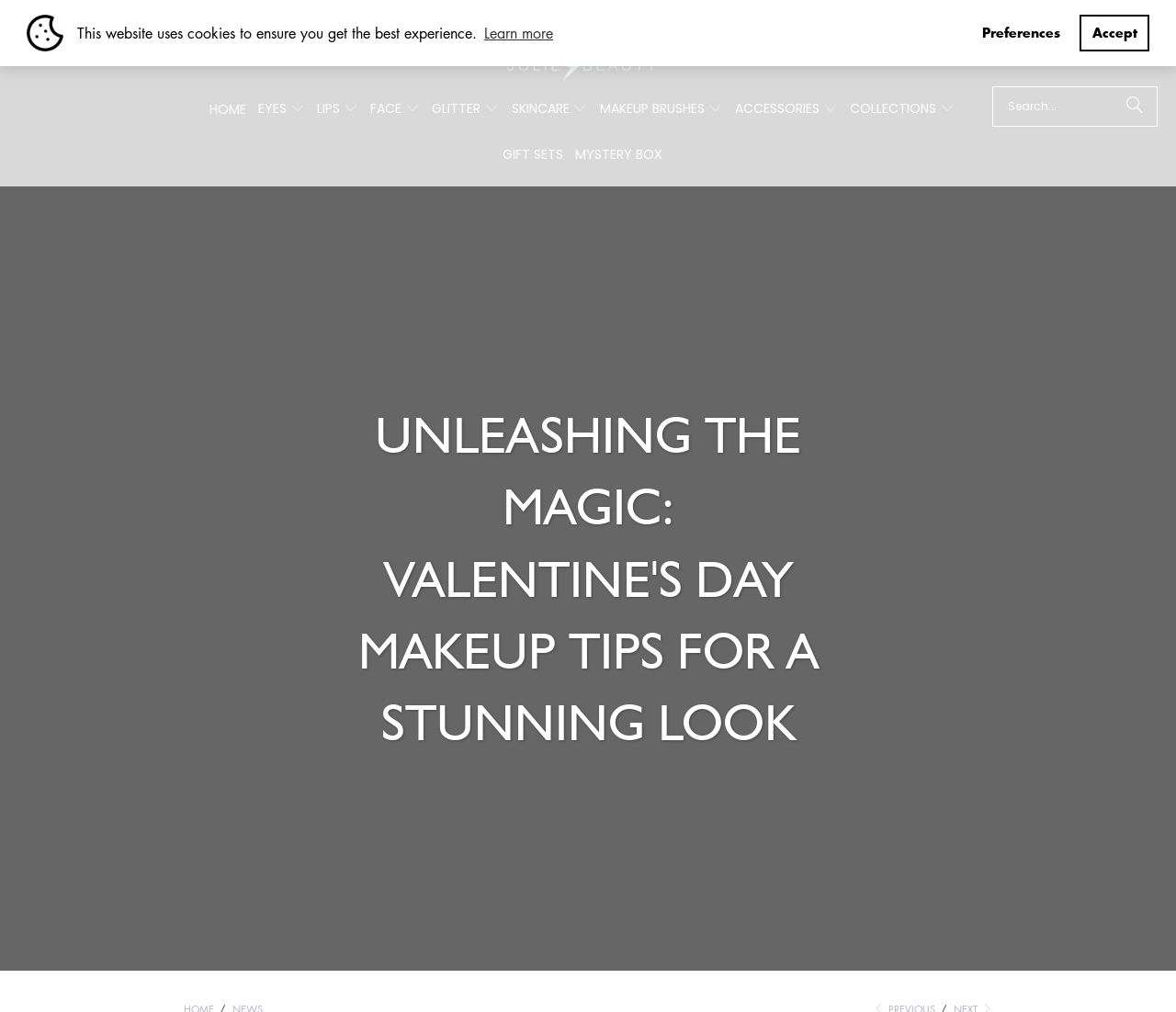Locate the bounding box of the UI element described in the following text: "title="Jolie Beauty"".

[0.422, 0.045, 0.562, 0.085]